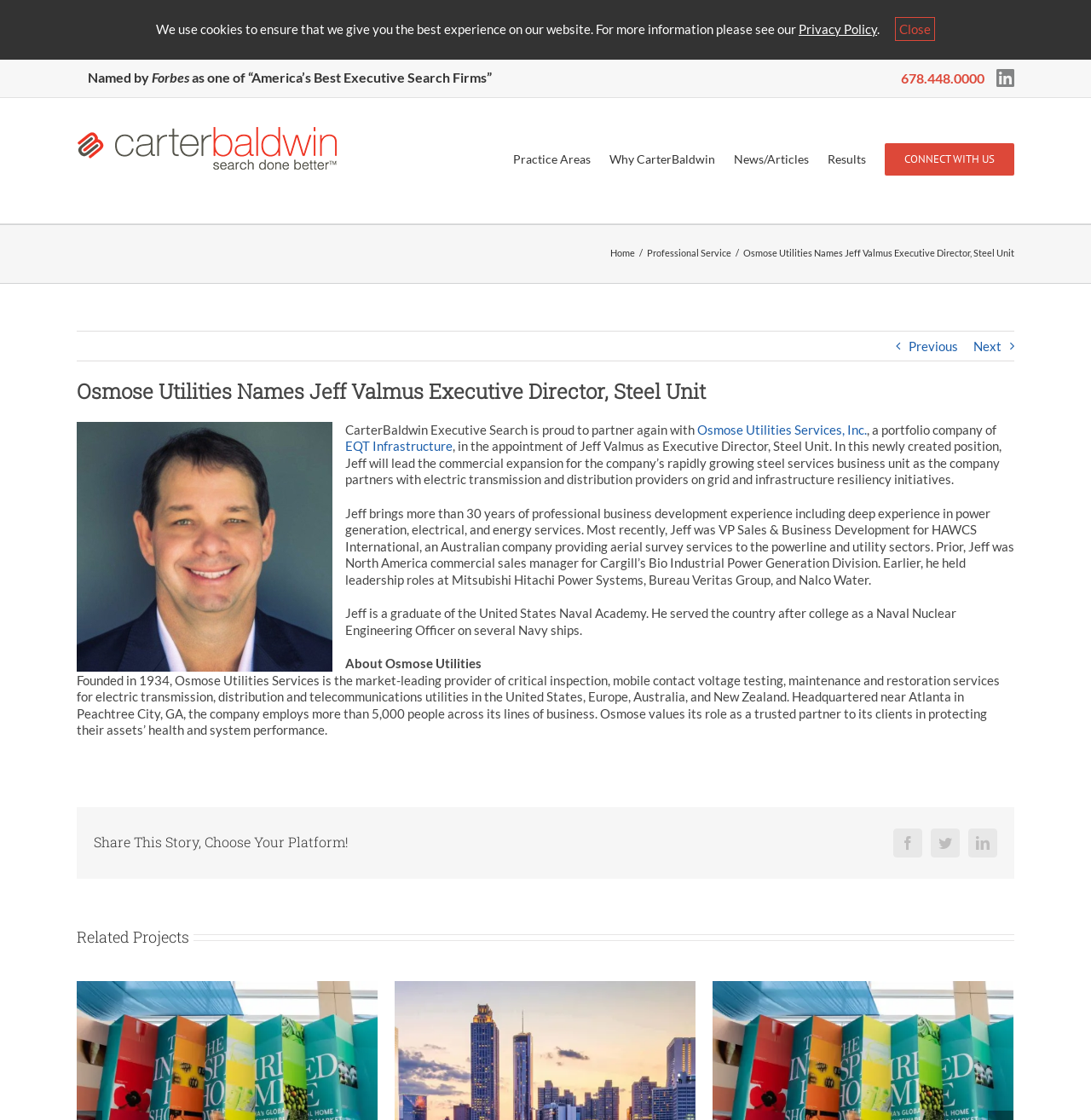Answer the following query concisely with a single word or phrase:
What is the name of the company that Jeff was VP Sales & Business Development for?

HAWCS International